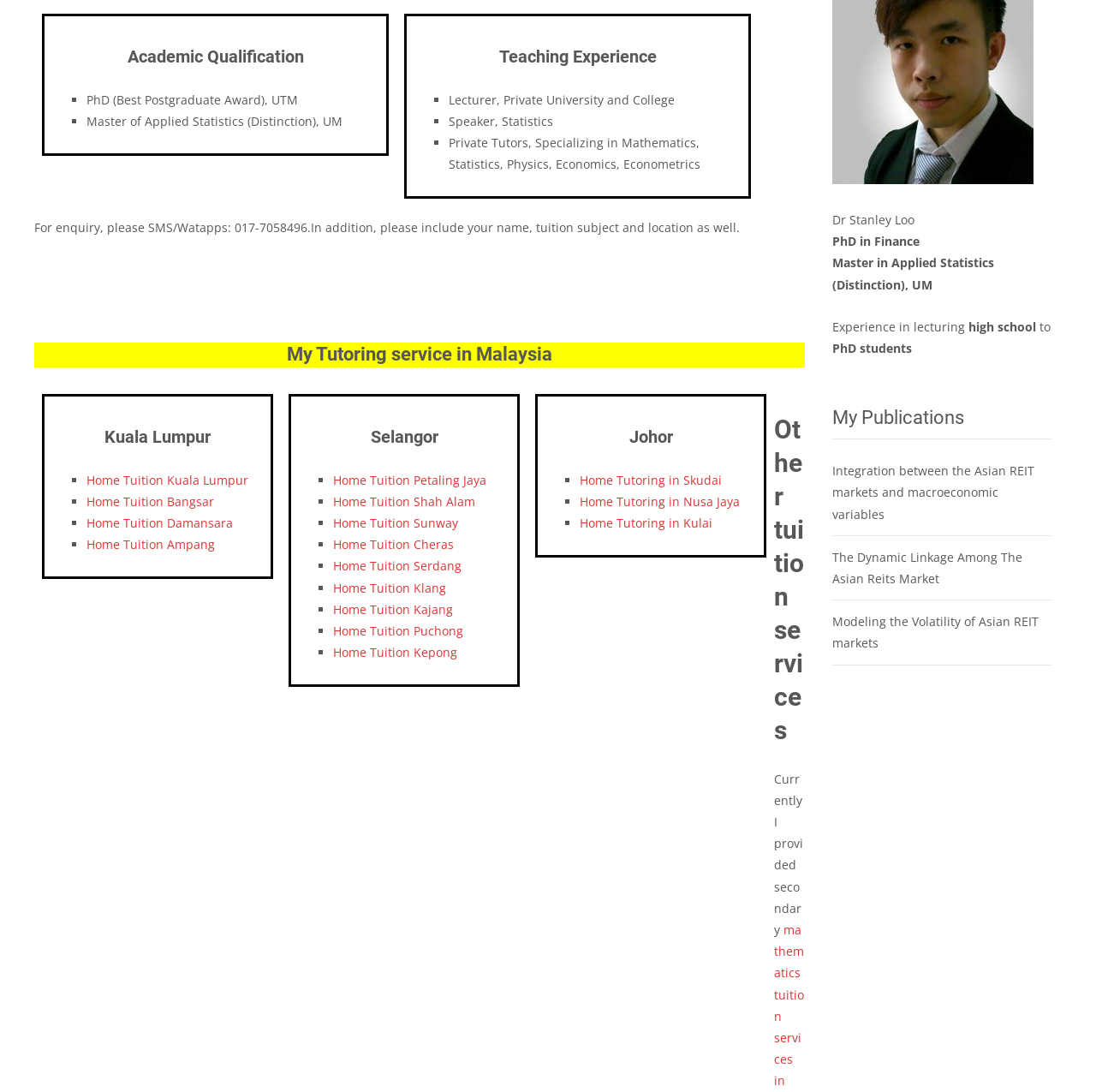In which locations does the tutor provide home tuition? Look at the image and give a one-word or short phrase answer.

Kuala Lumpur, Selangor, Johor